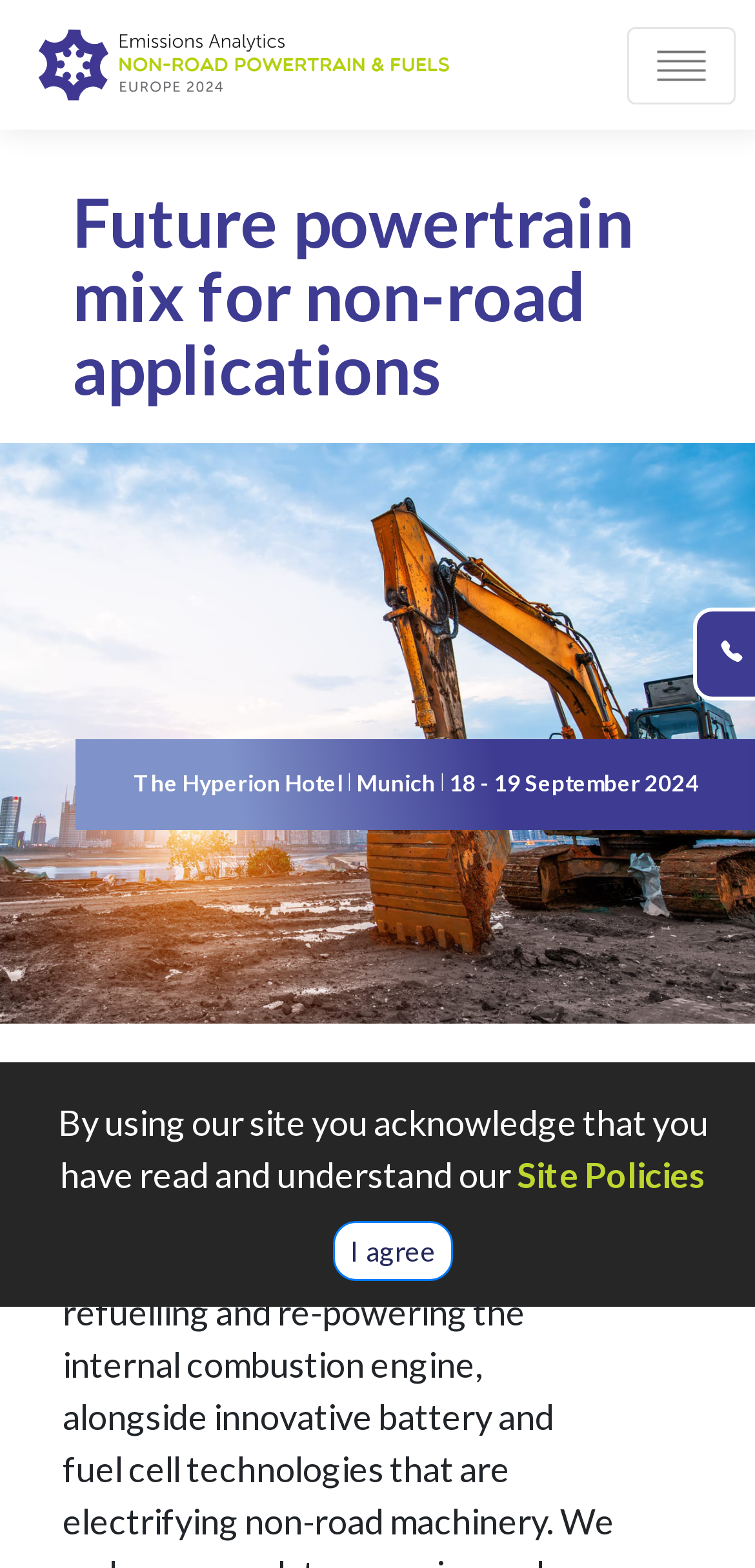Give a complete and precise description of the webpage's appearance.

The webpage appears to be a conference webpage, specifically for the "Future powertrain mix for non-road machinery" conference. At the top of the page, there is a large image taking up most of the width, with a smaller image and a link to "USA Conferance 2024" positioned on the left side. 

On the right side, there is a button labeled "Toggle navigation". Below this, there is a prominent heading that reads "Future powertrain mix for non-road applications". 

Further down, there is another heading that provides details about the conference location and dates, stating that it will take place at "The Hyperion Hotel" in Munich from September 18-19, 2024. 

In the lower middle section of the page, there is a section with the title "Focus" and a paragraph of text that mentions the site's policies. This section also contains a link to "Site Policies" and a button labeled "Close" with an "I agree" option.